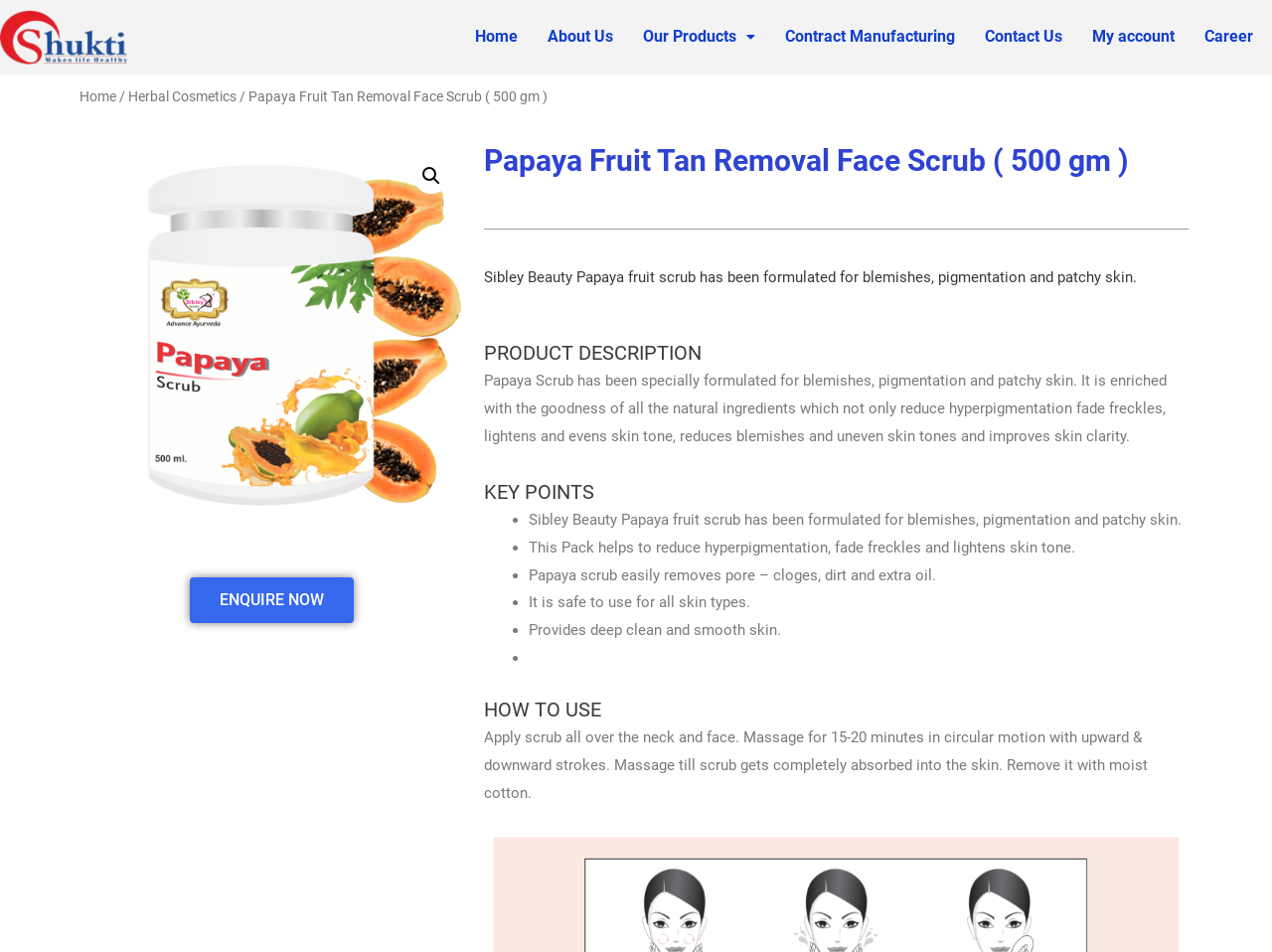Determine the primary headline of the webpage.

Papaya Fruit Tan Removal Face Scrub ( 500 gm )